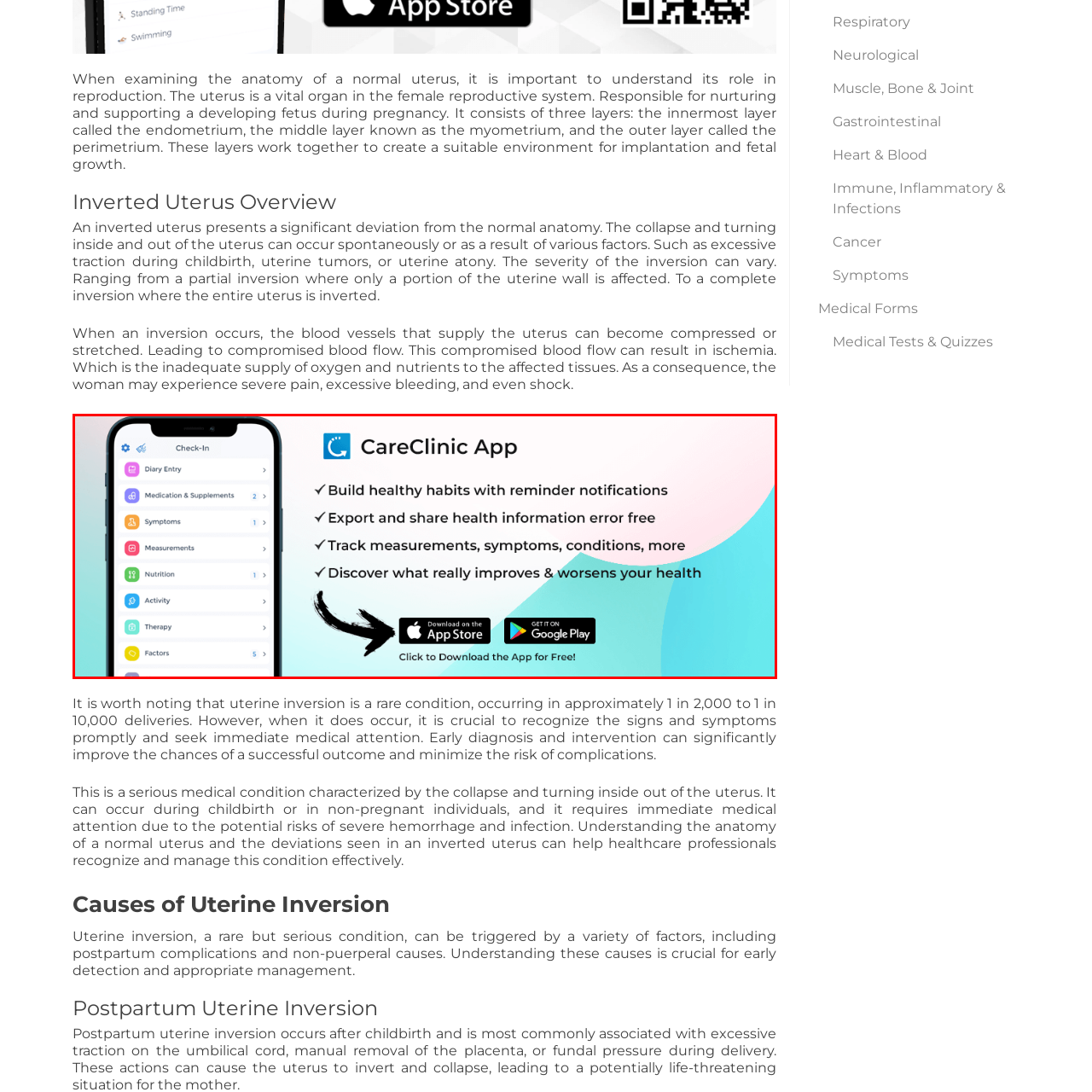Where can users download the CareClinic app?
Analyze the highlighted section in the red bounding box of the image and respond to the question with a detailed explanation.

The image provides direct access for users to install the app through prominent download buttons for the App Store and Google Play, indicating that users can download the CareClinic app from these two platforms.